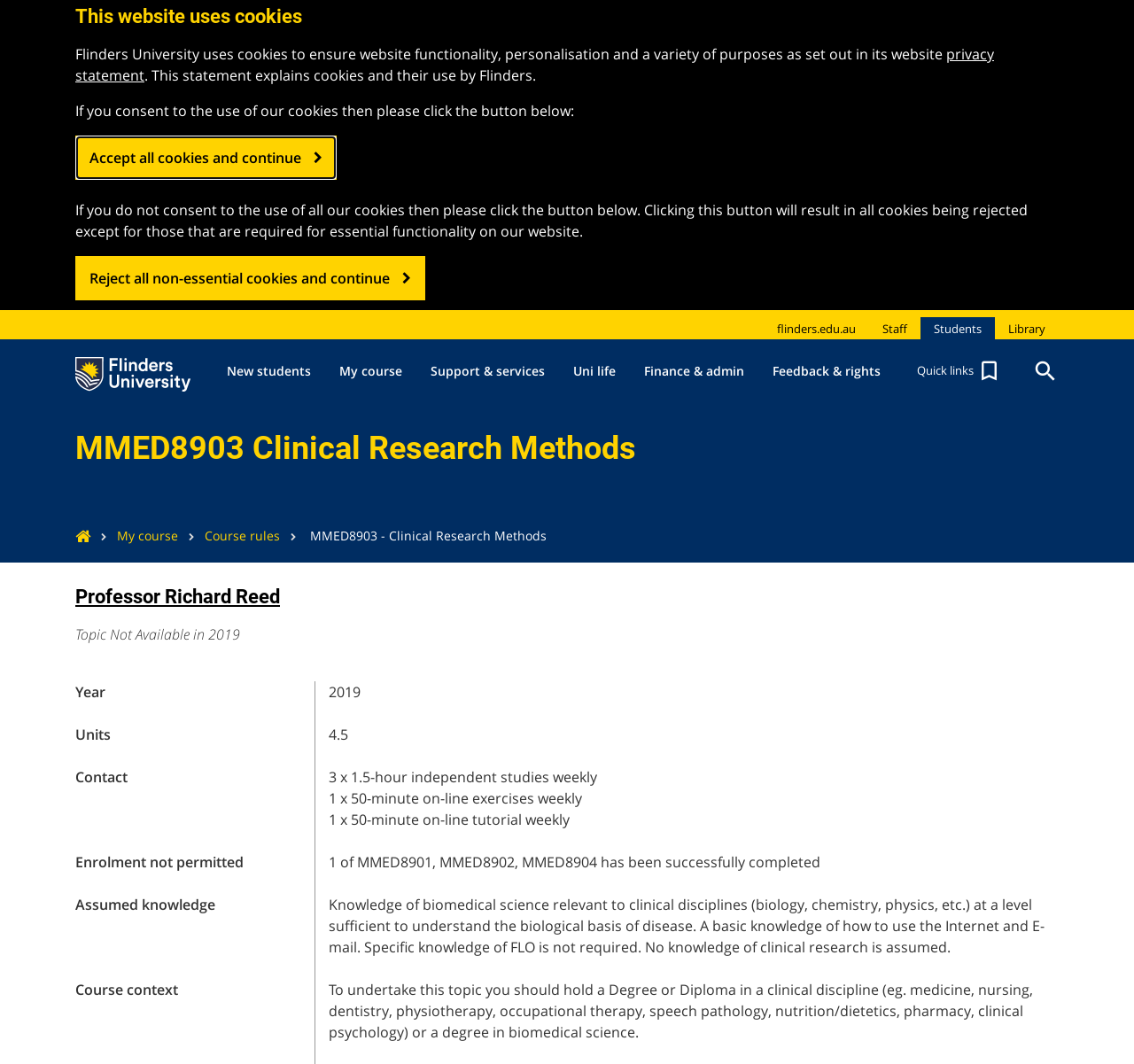Identify the bounding box coordinates of the element that should be clicked to fulfill this task: "View the topic rules of MMED8903". The coordinates should be provided as four float numbers between 0 and 1, i.e., [left, top, right, bottom].

[0.157, 0.479, 0.247, 0.529]